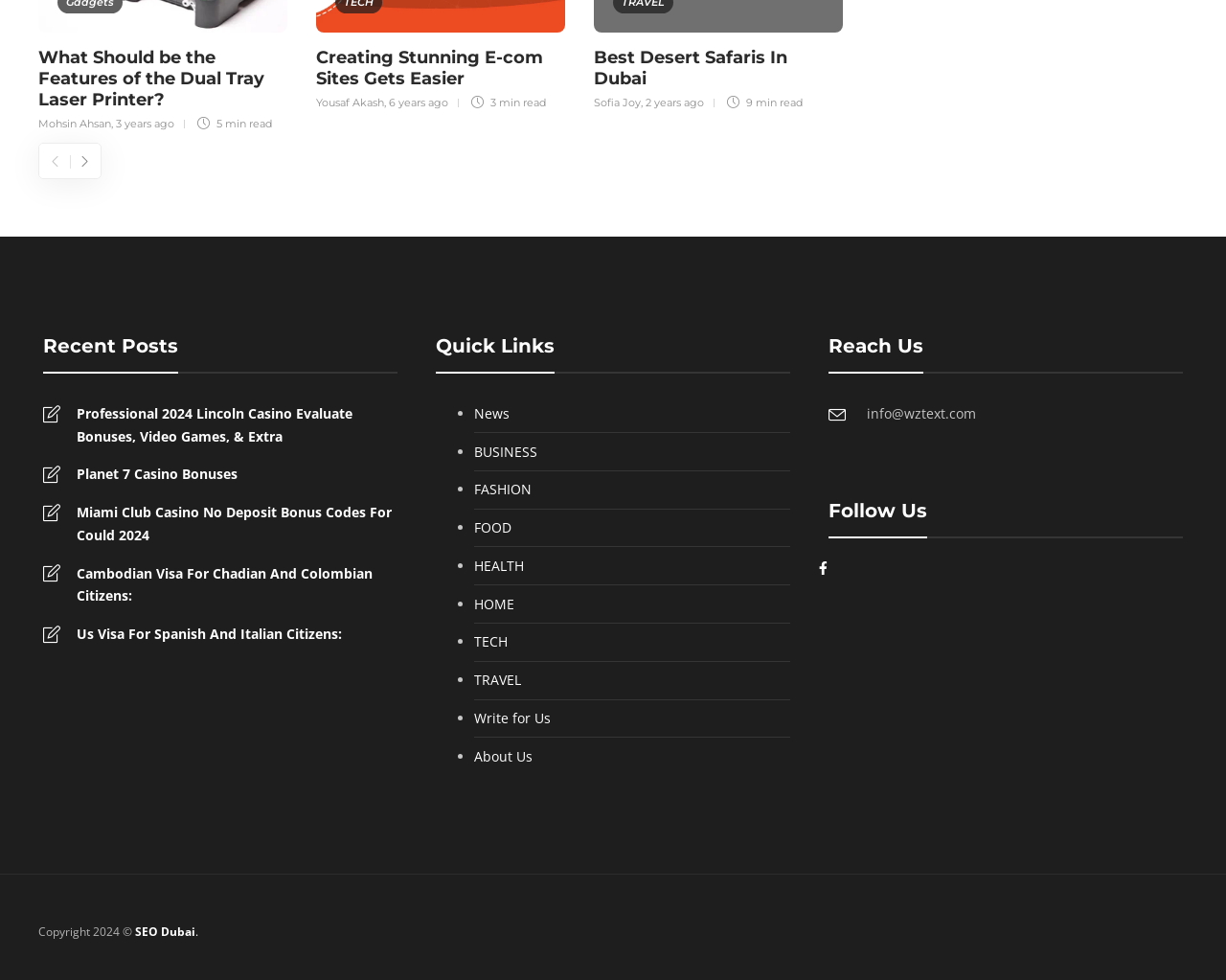What is the email address provided in the 'Reach Us' section?
Please describe in detail the information shown in the image to answer the question.

In the 'Reach Us' section, there is a StaticText element with the text 'info@wztext.com', which is the email address provided for users to contact.